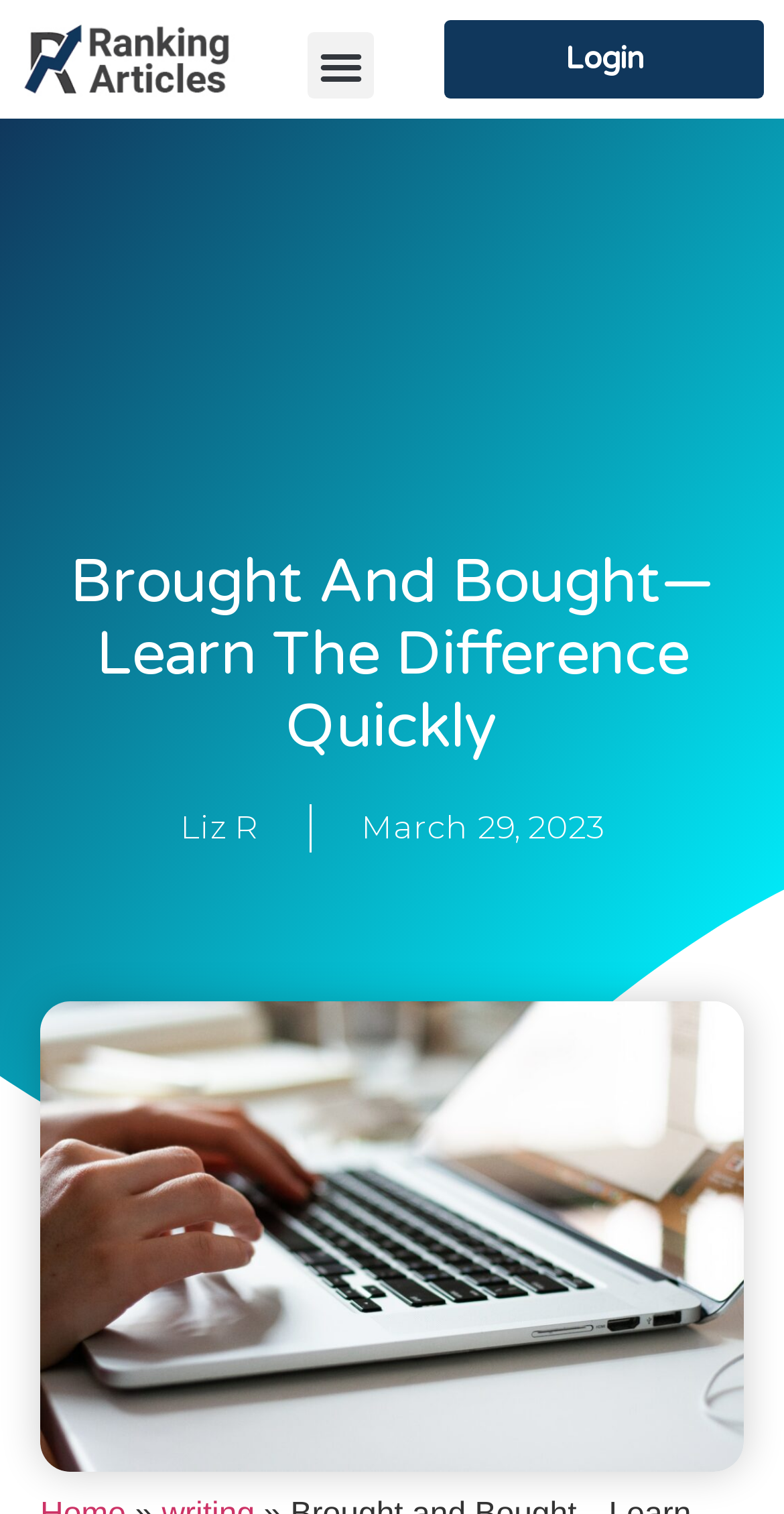Provide the bounding box coordinates of the HTML element described by the text: "Liz R". The coordinates should be in the format [left, top, right, bottom] with values between 0 and 1.

[0.229, 0.531, 0.329, 0.563]